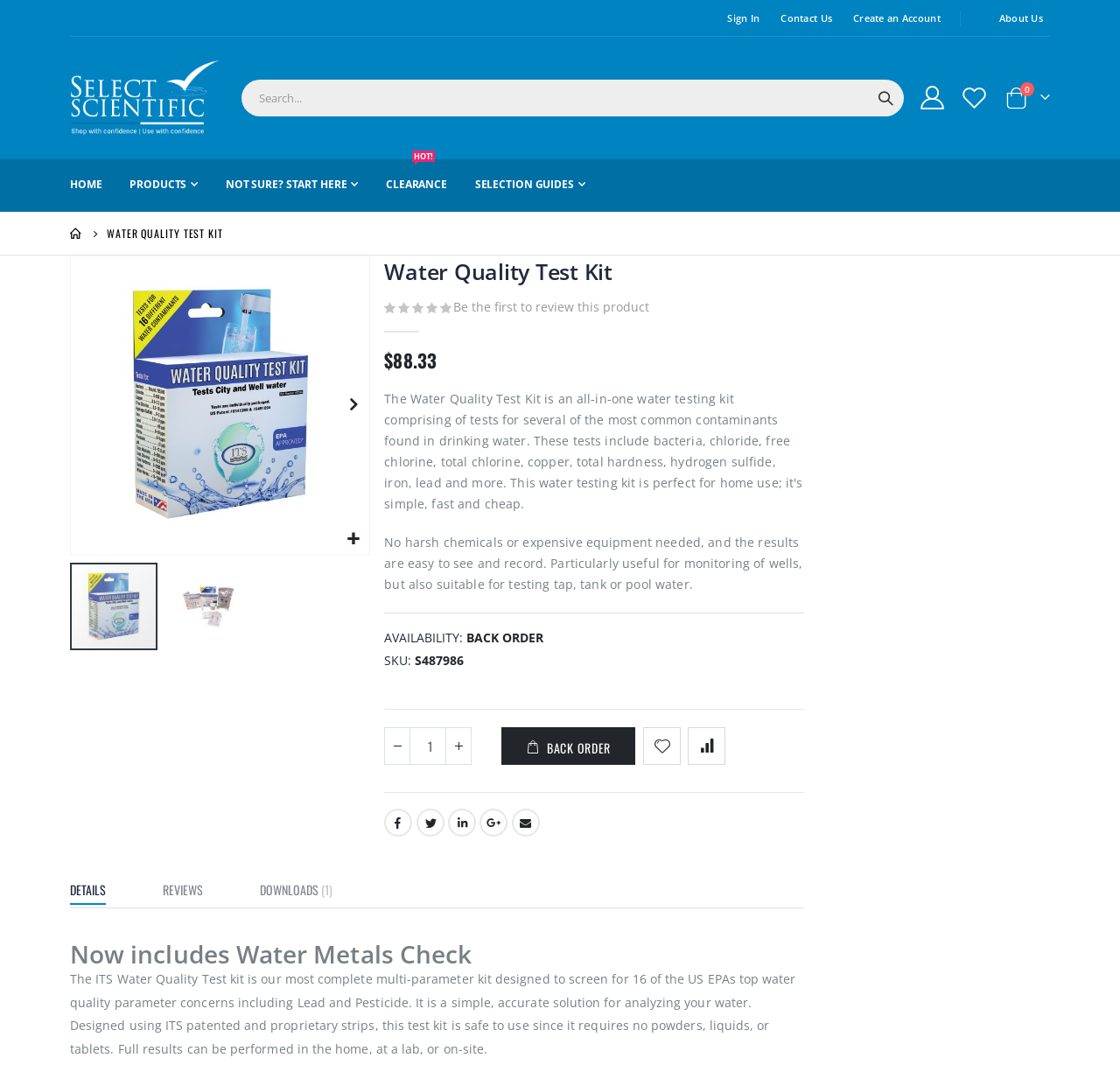Create an elaborate caption that covers all aspects of the webpage.

This webpage is about a product called the "Water Quality Test Kit". At the top of the page, there are several links for navigation, including "Sign In", "Contact Us", "Create an Account", and "About Us". Below these links, there is a logo for "Select Scientific" and a search bar. 

On the left side of the page, there is a tab list with options for "HOME", "PRODUCTS", "NOT SURE? START HERE", "CLEARANCE HOT!", and "SELECTION GUIDES". 

The main content of the page is focused on the Water Quality Test Kit, with a large image of the product and a heading that reads "Water Quality Test Kit". Below the heading, there is a brief description of the product, stating that it is a simple and accurate solution for analyzing water quality. The description also mentions that the kit is designed to screen for 16 of the US EPA's top water quality parameter concerns, including Lead and Pesticide.

On the right side of the page, there is a section with product details, including the price ($88.33), availability (back order), and SKU (S487986). There are also buttons to add the product to a cart and to share the product on social media.

At the bottom of the page, there are three tabs: "DETAILS", "REVIEWS", and "DOWNLOADS (1)". The "DETAILS" tab is currently selected and displays a detailed description of the product. The "REVIEWS" tab allows users to leave reviews of the product, and the "DOWNLOADS" tab provides access to product attachments.